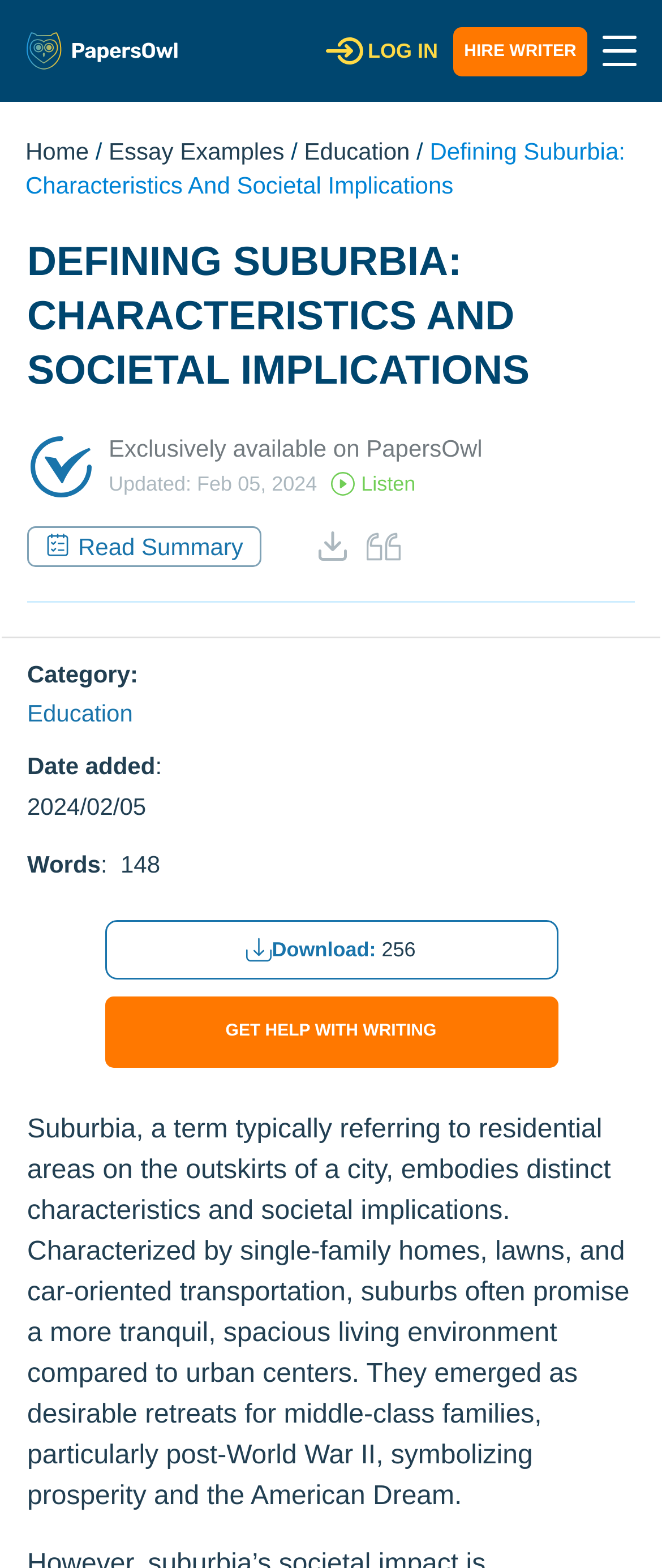What is the date this essay was added?
Give a comprehensive and detailed explanation for the question.

I found the date this essay was added by looking at the section that says 'Date added' and then finding the corresponding text that says '2024/02/05'.